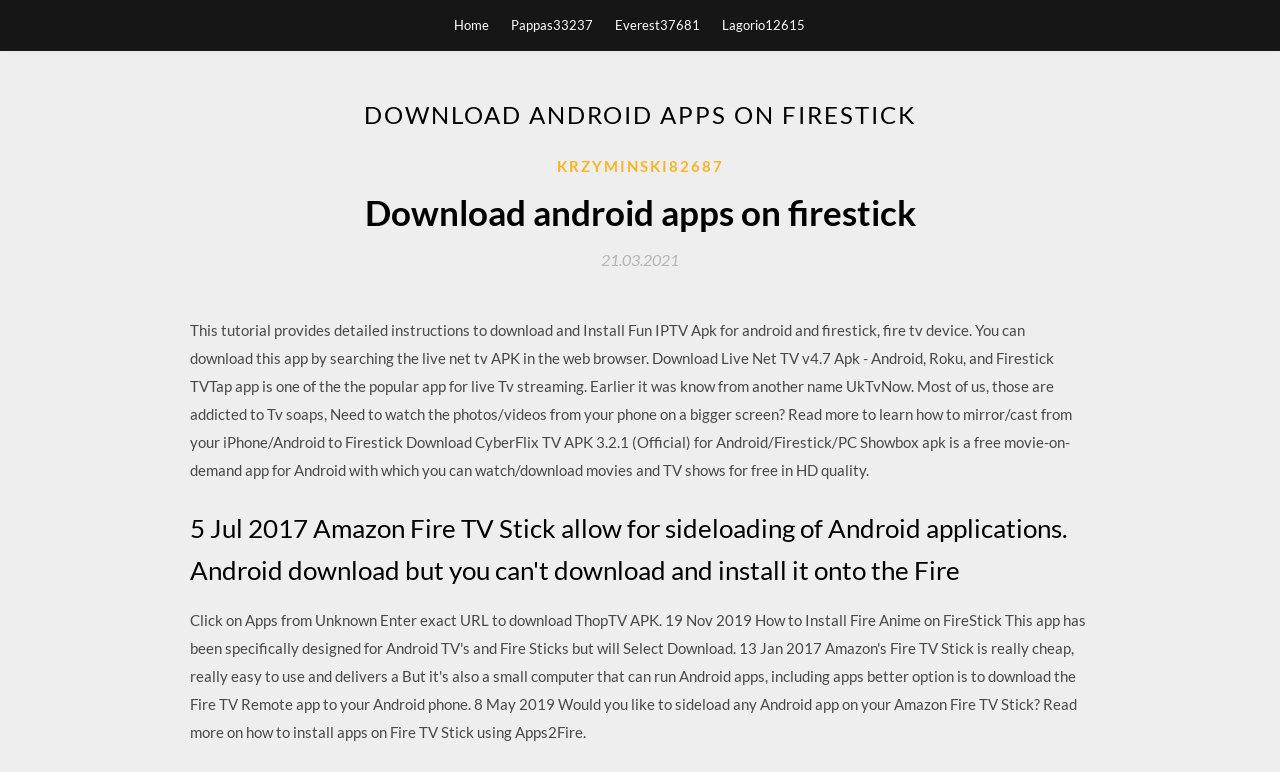Provide the bounding box coordinates of the UI element that matches the description: "21.03.202121.03.2021".

[0.47, 0.326, 0.53, 0.349]